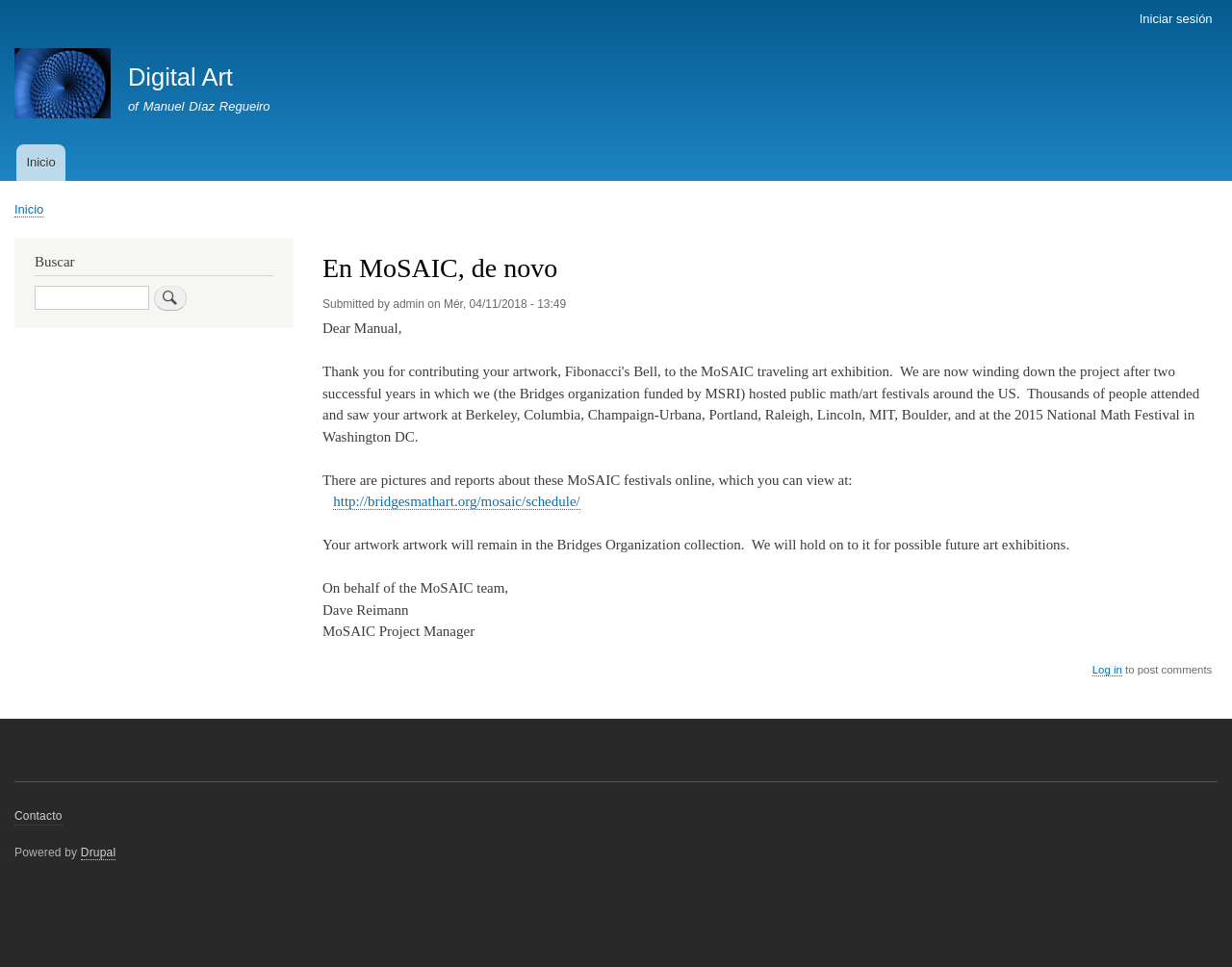Answer in one word or a short phrase: 
Who is the author of the digital art?

Manuel Díaz Regueiro